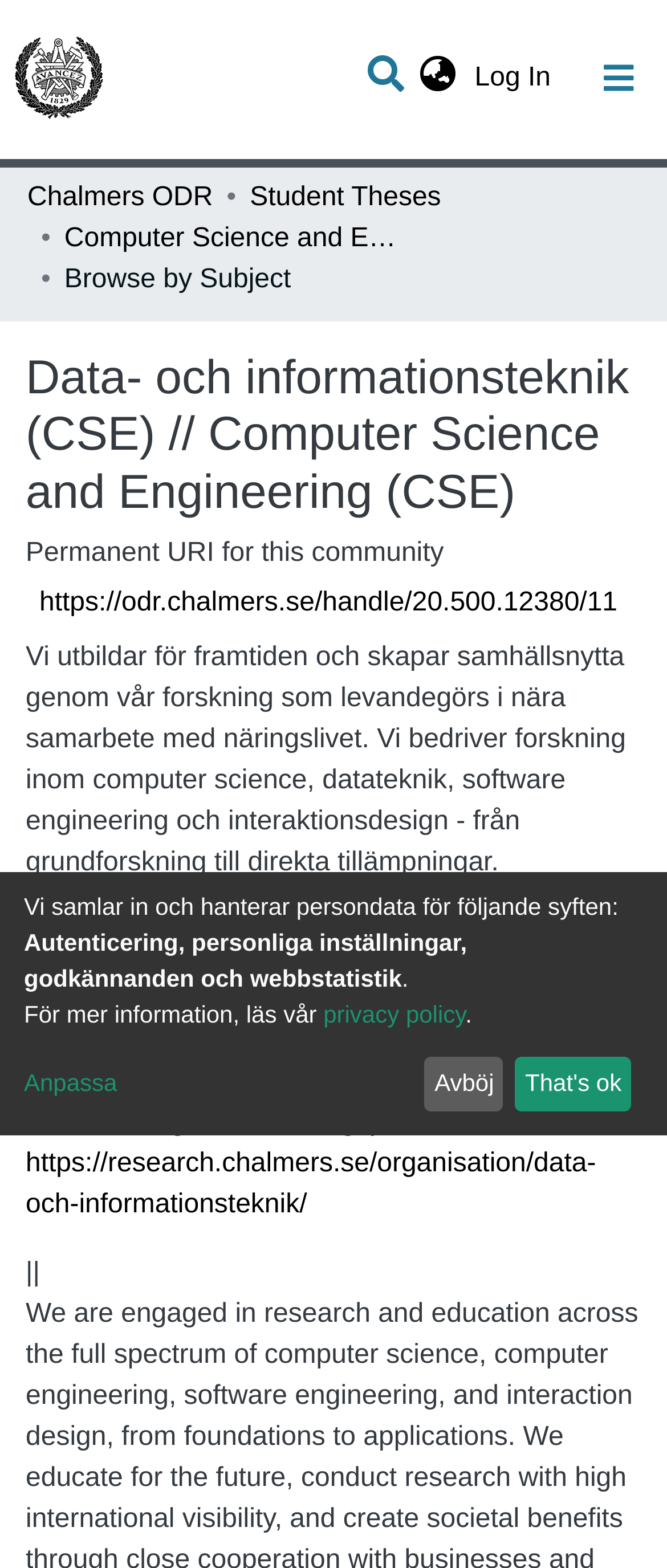Determine the bounding box coordinates for the area that needs to be clicked to fulfill this task: "Switch language". The coordinates must be given as four float numbers between 0 and 1, i.e., [left, top, right, bottom].

[0.612, 0.037, 0.701, 0.063]